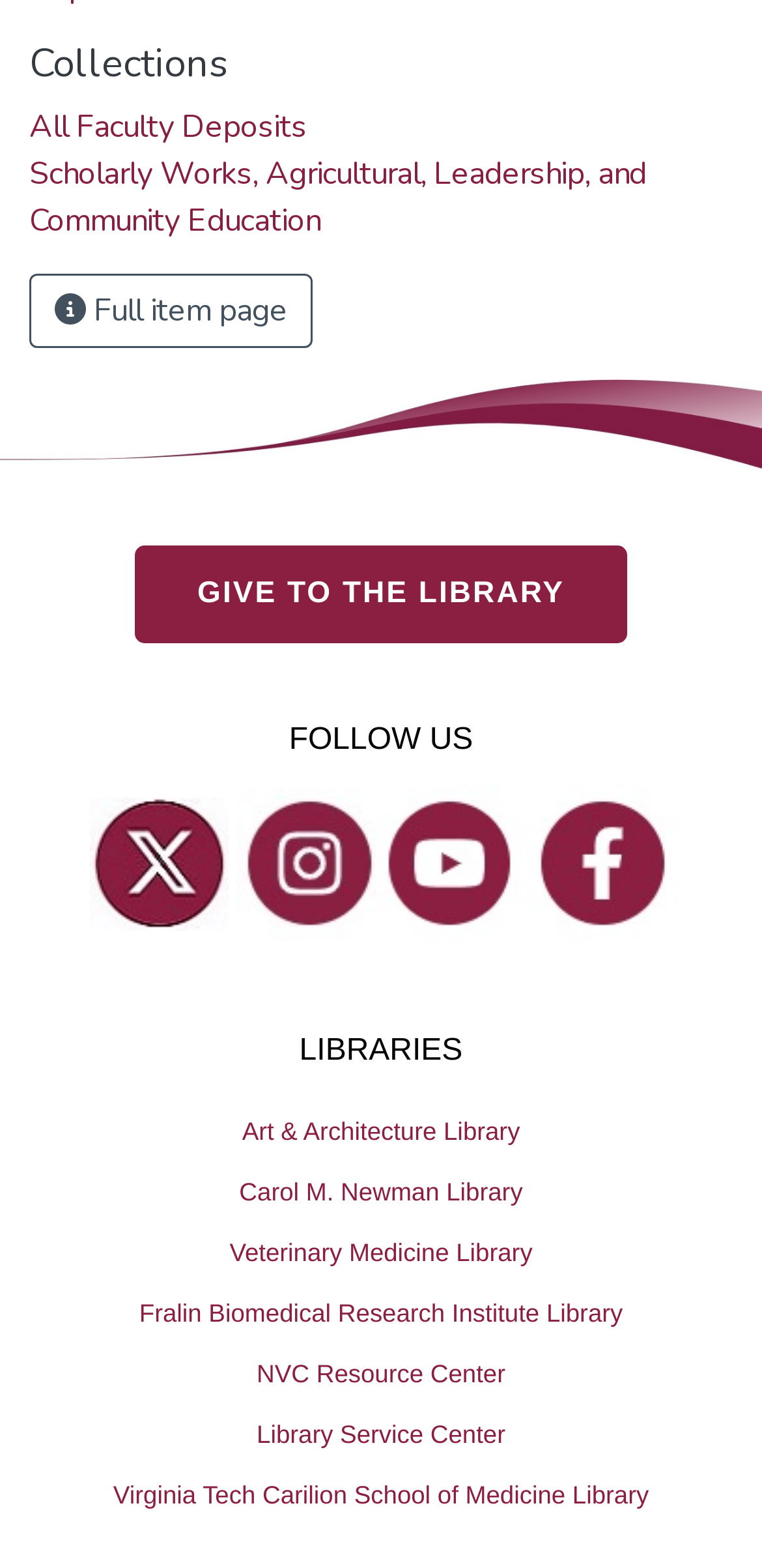What is the main category of collections?
Give a single word or phrase as your answer by examining the image.

Faculty Deposits